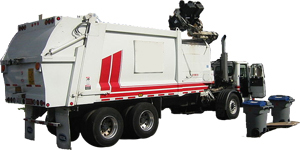Explain what is happening in the image with as much detail as possible.

The image showcases a garbage truck, prominently designed in white with red stripes. This vehicle is depicted in a profile view, highlighting its robust structure suited for waste management. Positioned next to the truck are several garbage bins, indicative of curbside trash collection services. The truck likely plays a crucial role in the local community of Seatac, where residents can rely on it for the removal of rubbish, garbage, and other waste items. This service is part of a broader effort to keep the area clean and support sustainable waste disposal practices.